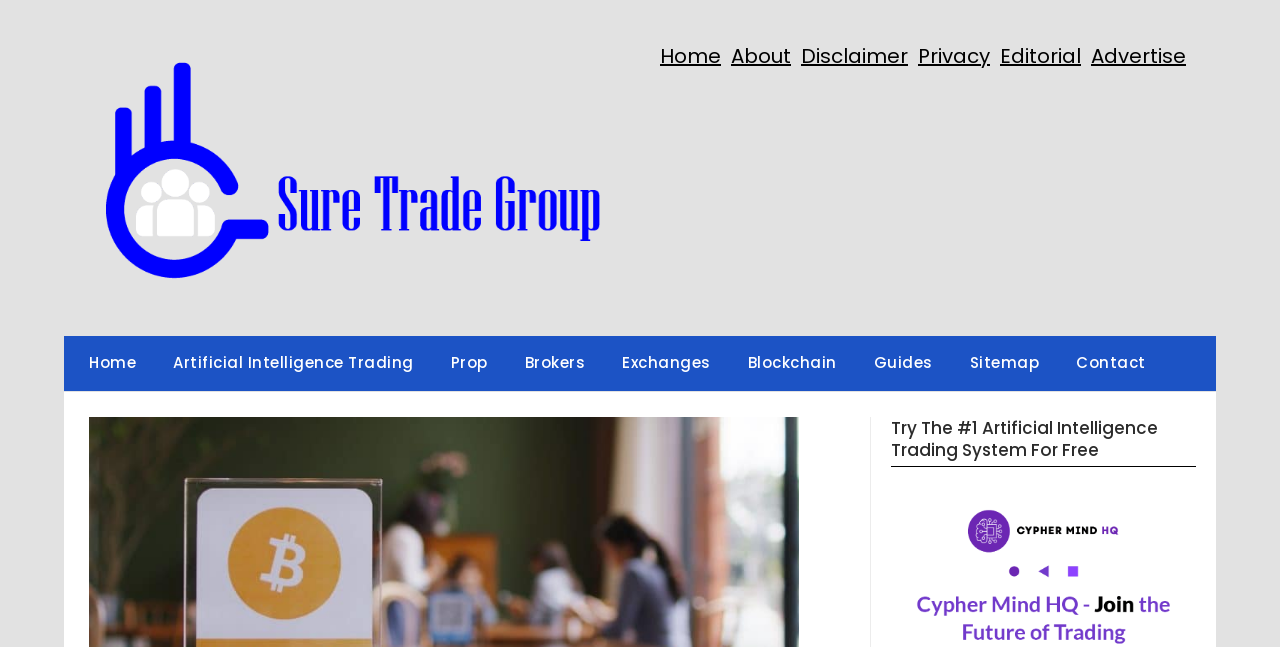Pinpoint the bounding box coordinates of the area that must be clicked to complete this instruction: "visit the About page".

[0.571, 0.065, 0.618, 0.108]